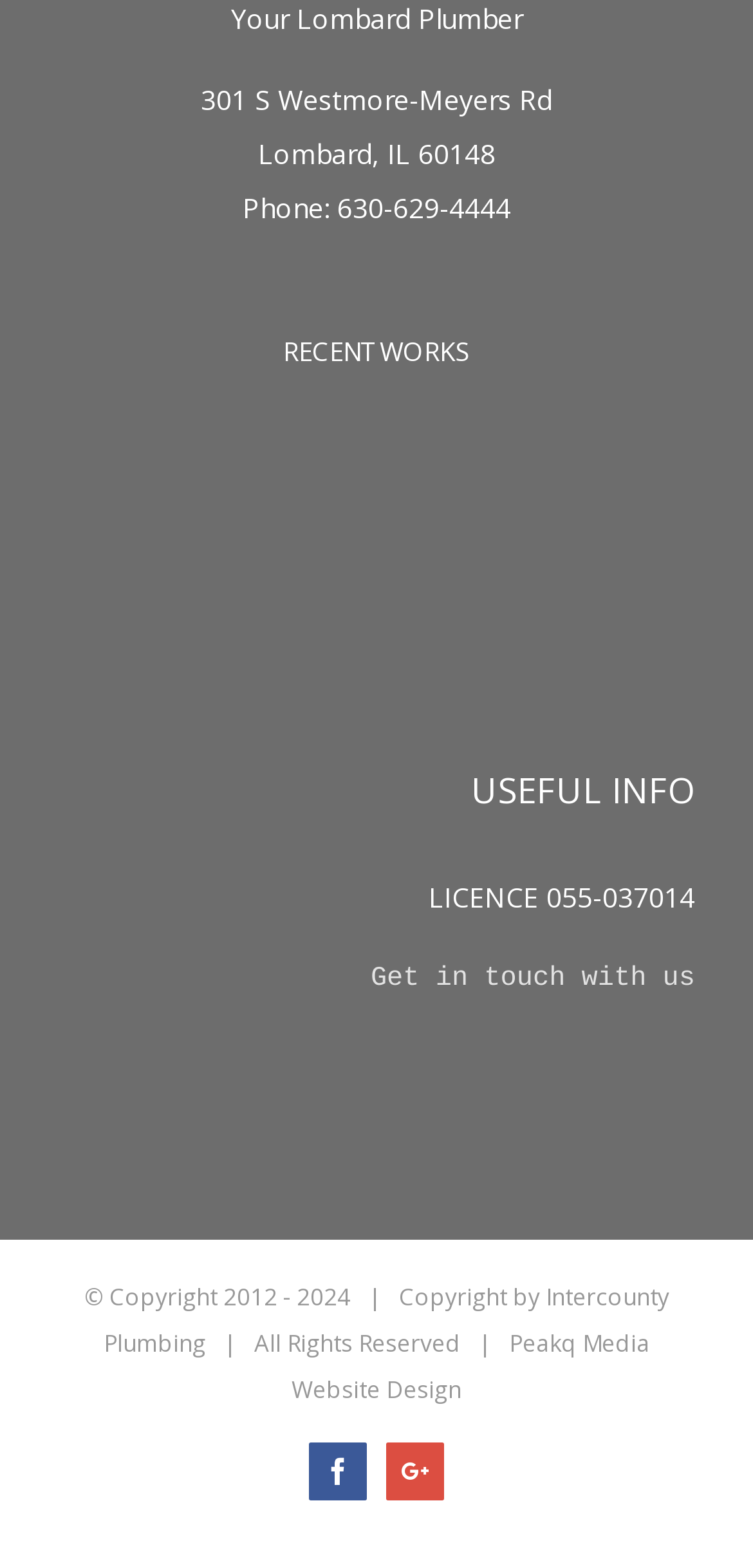How many social media links are there at the bottom of the webpage?
Based on the image content, provide your answer in one word or a short phrase.

2